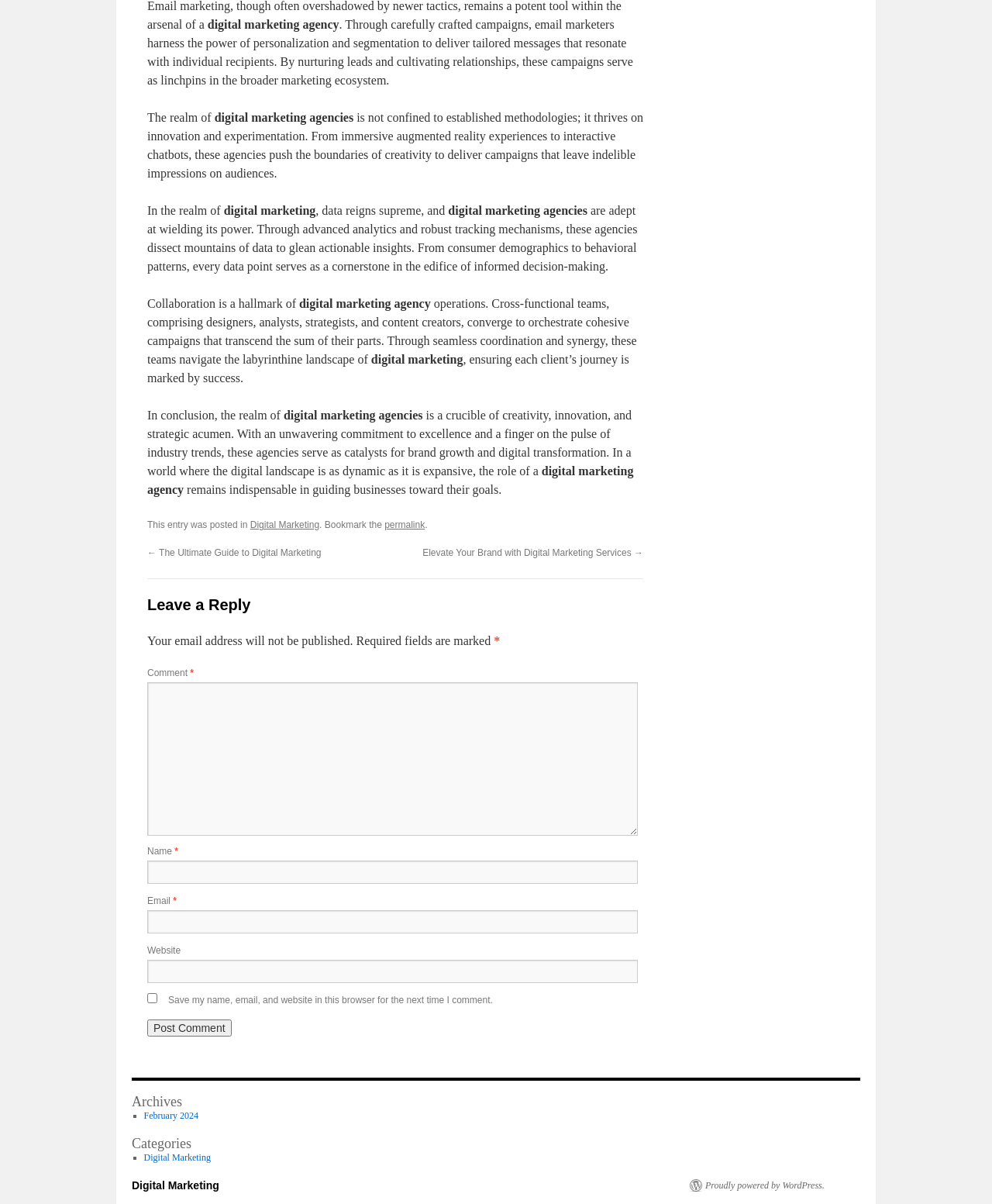Mark the bounding box of the element that matches the following description: "February 2024".

[0.145, 0.922, 0.2, 0.931]